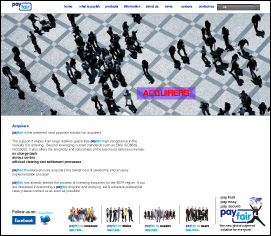Please respond to the question using a single word or phrase:
What is the ethos of Payfair?

innovative and fast-paced